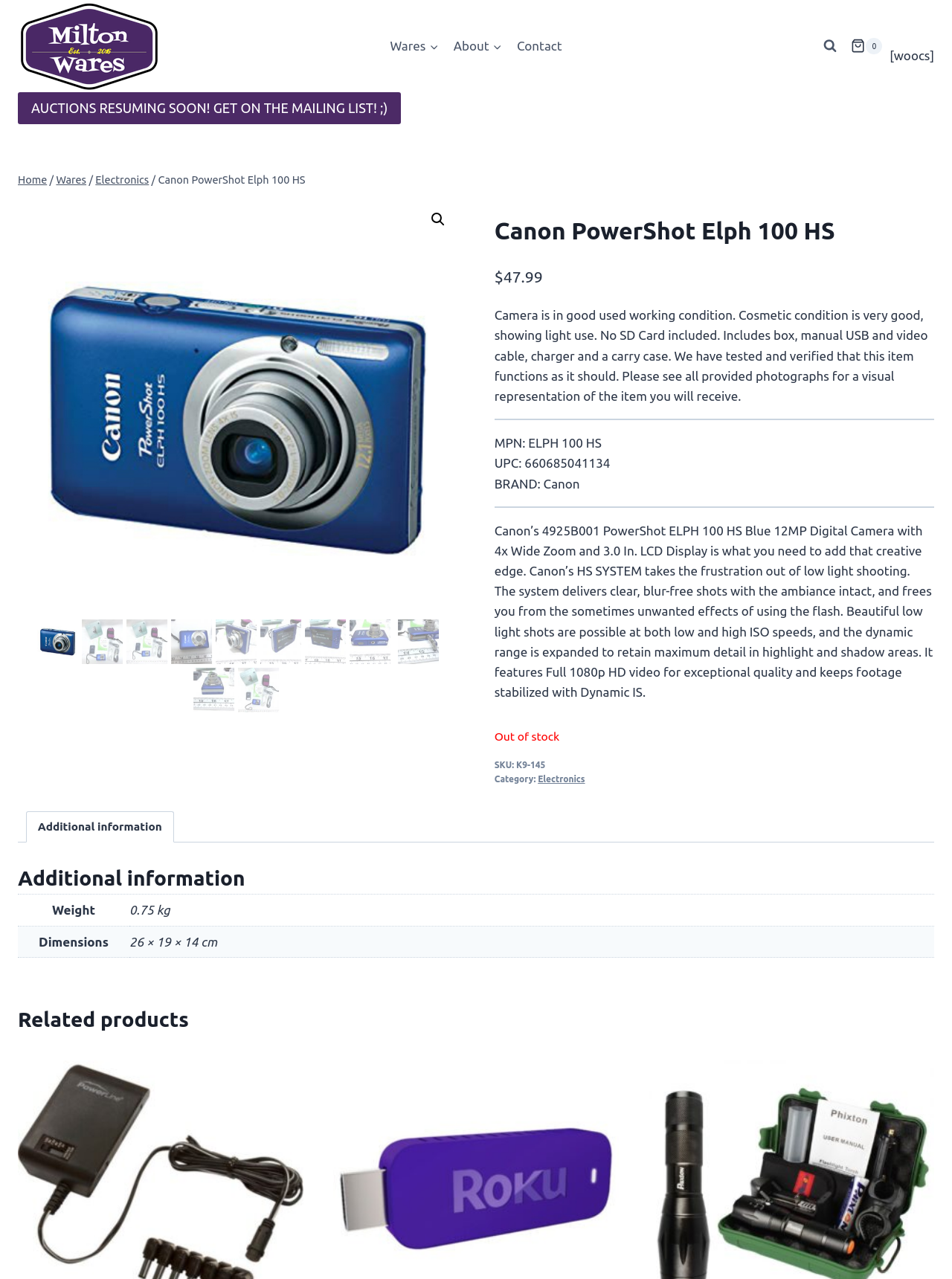Please identify the bounding box coordinates of the area that needs to be clicked to follow this instruction: "View the shopping cart".

[0.894, 0.03, 0.927, 0.042]